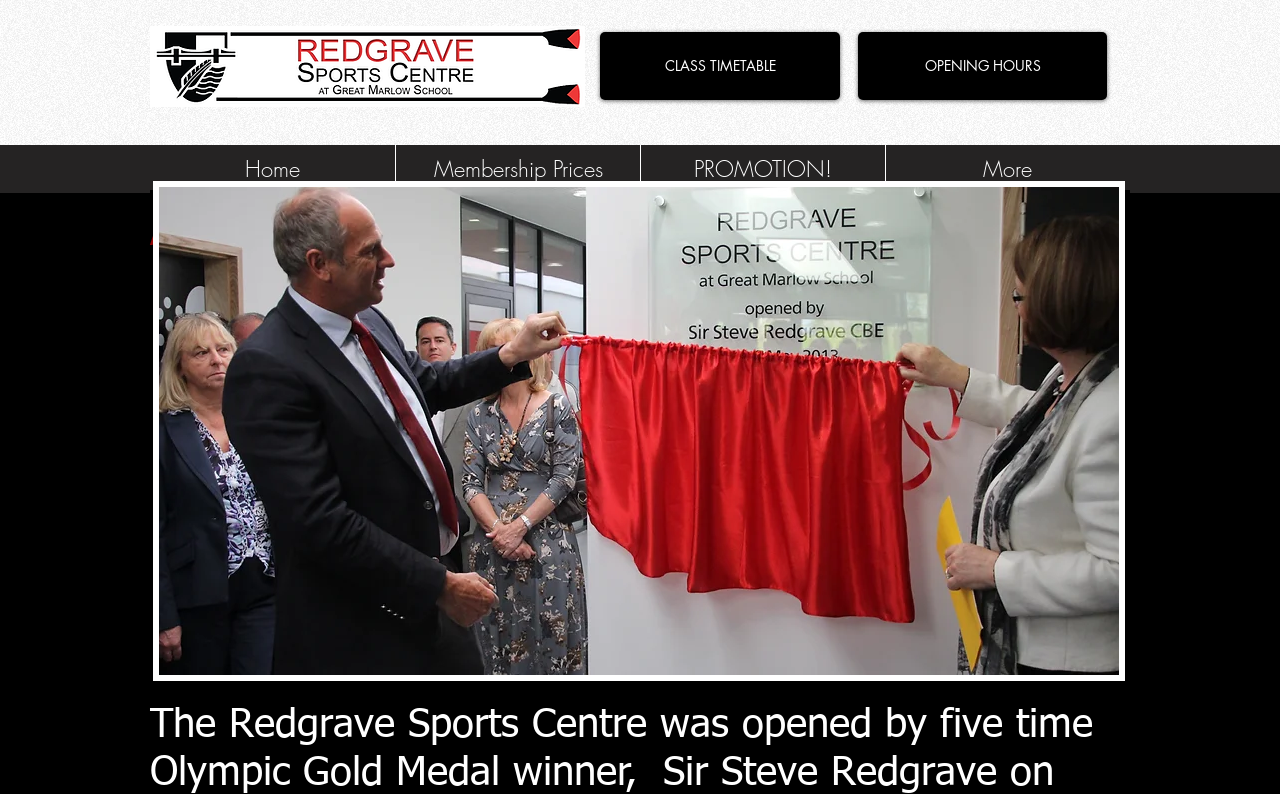What is the name of the gym?
Please provide a single word or phrase as your answer based on the image.

Gym | Sports Centre | Fitness Centre